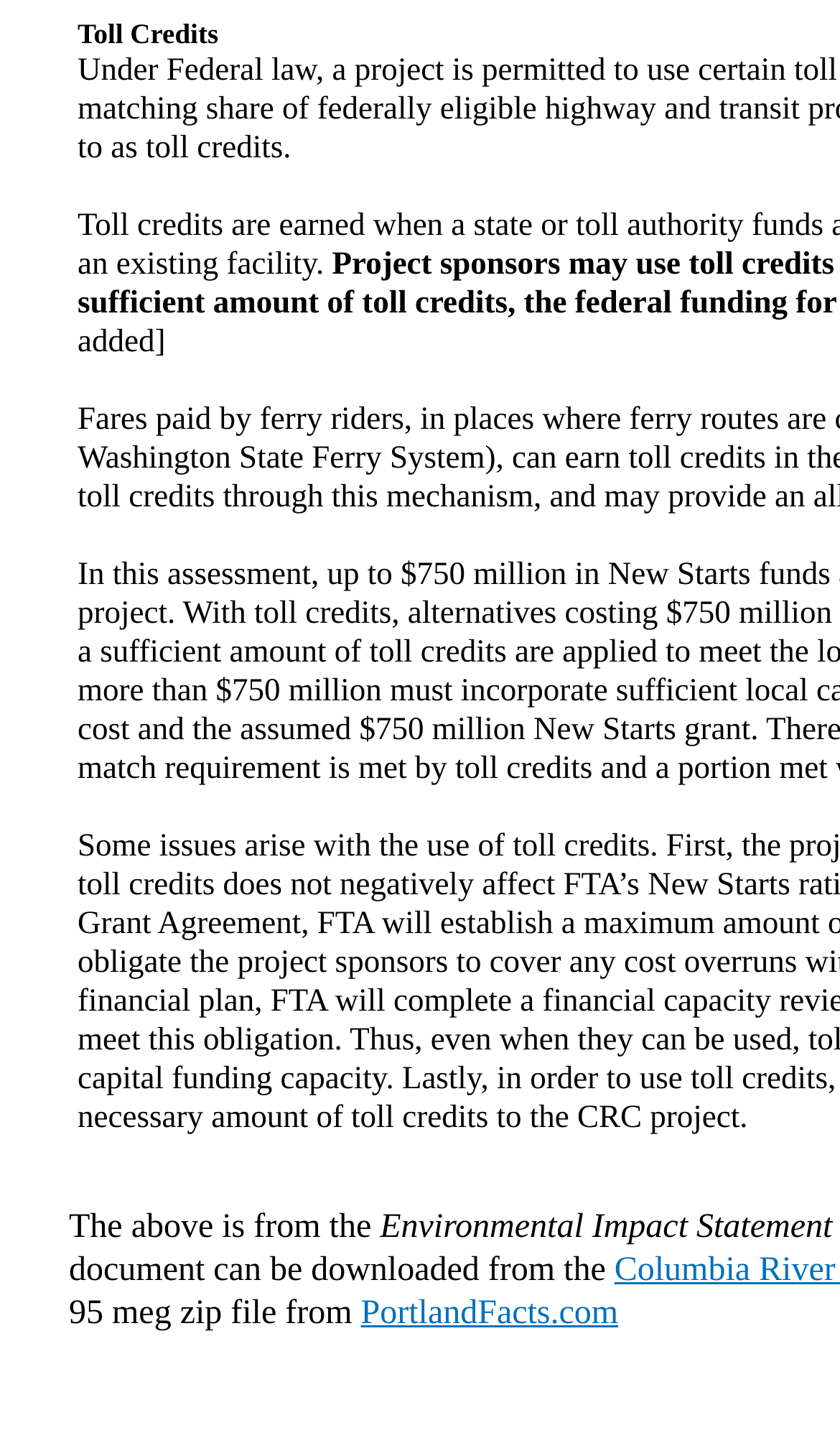Bounding box coordinates should be provided in the format (top-left x, top-left y, bottom-right x, bottom-right y) with all values between 0 and 1. Identify the bounding box for this UI element: PortlandFacts.com

[0.43, 0.904, 0.736, 0.929]